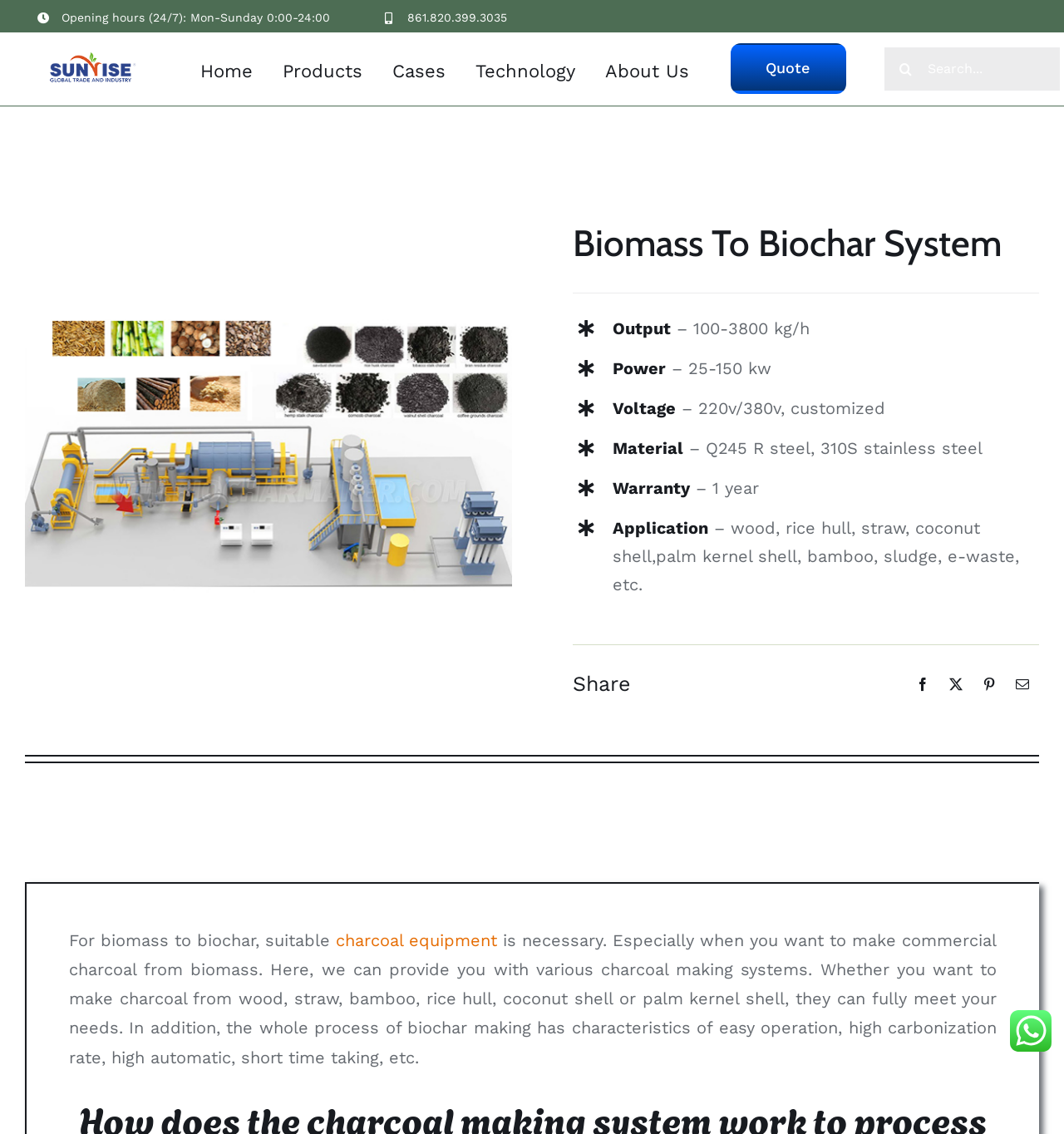Identify the bounding box for the UI element described as: "aria-label="Search" value=""". The coordinates should be four float numbers between 0 and 1, i.e., [left, top, right, bottom].

[0.831, 0.042, 0.872, 0.08]